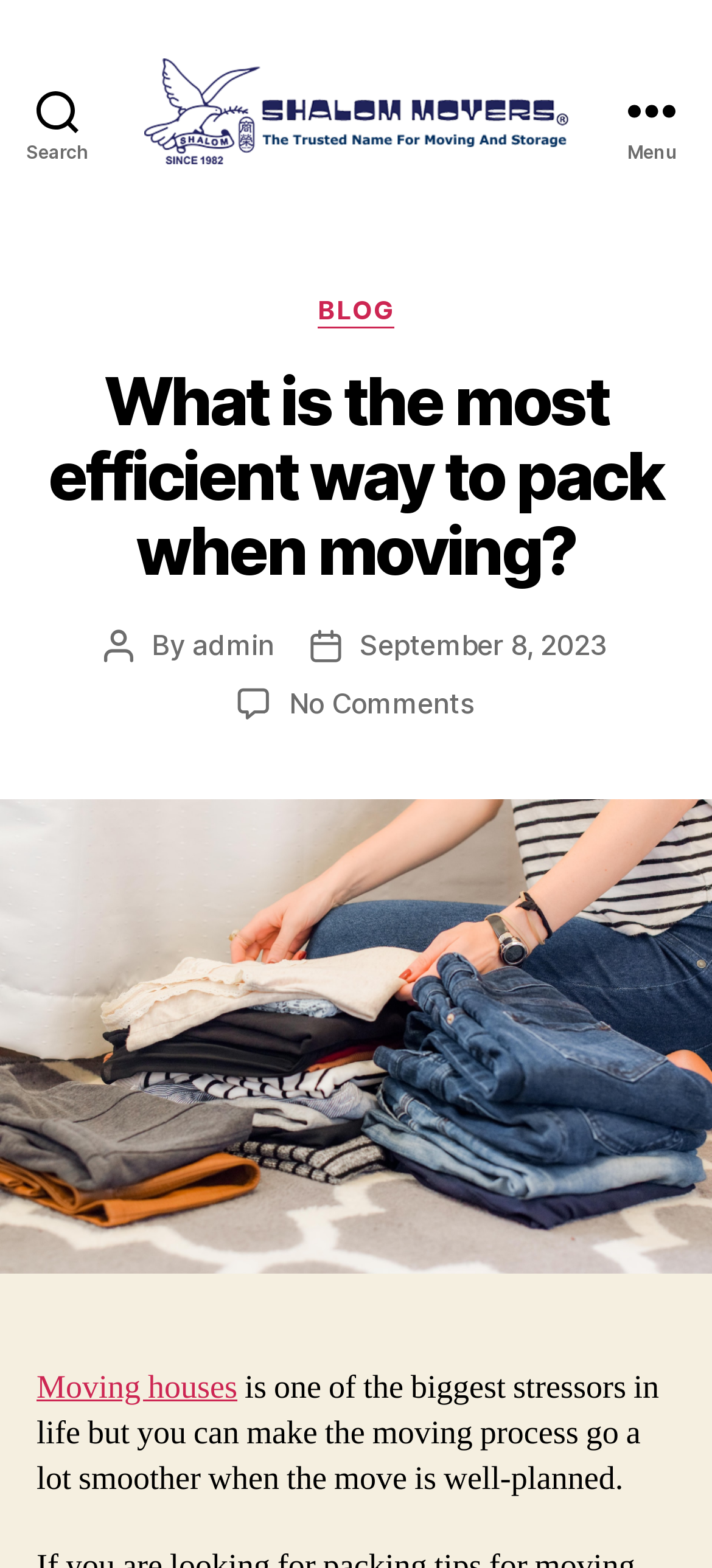Please identify the bounding box coordinates of where to click in order to follow the instruction: "Visit Shalom Blog homepage".

[0.201, 0.037, 0.799, 0.104]